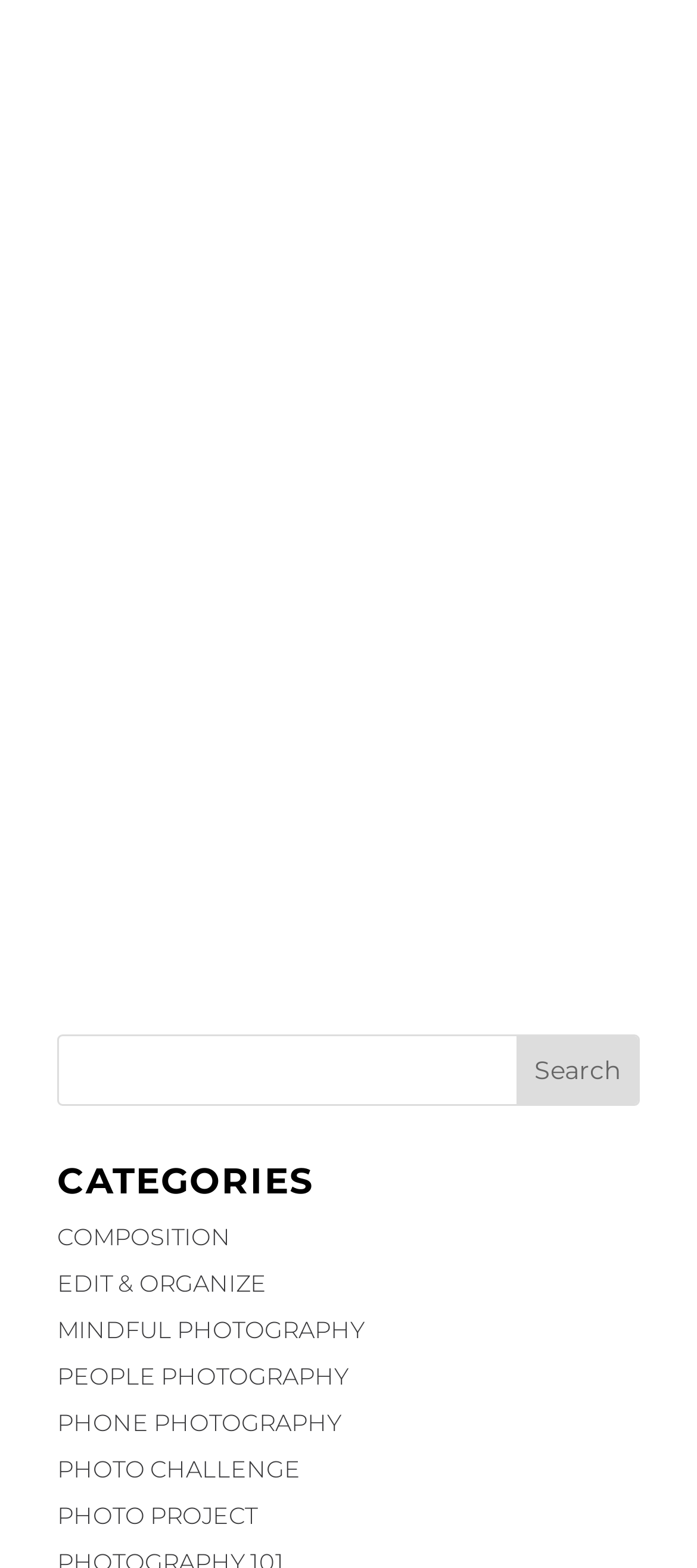Locate the bounding box coordinates of the element that needs to be clicked to carry out the instruction: "View the article about Creative Props and Accessories for Indoor Portrait Photography". The coordinates should be given as four float numbers ranging from 0 to 1, i.e., [left, top, right, bottom].

[0.131, 0.482, 0.823, 0.52]